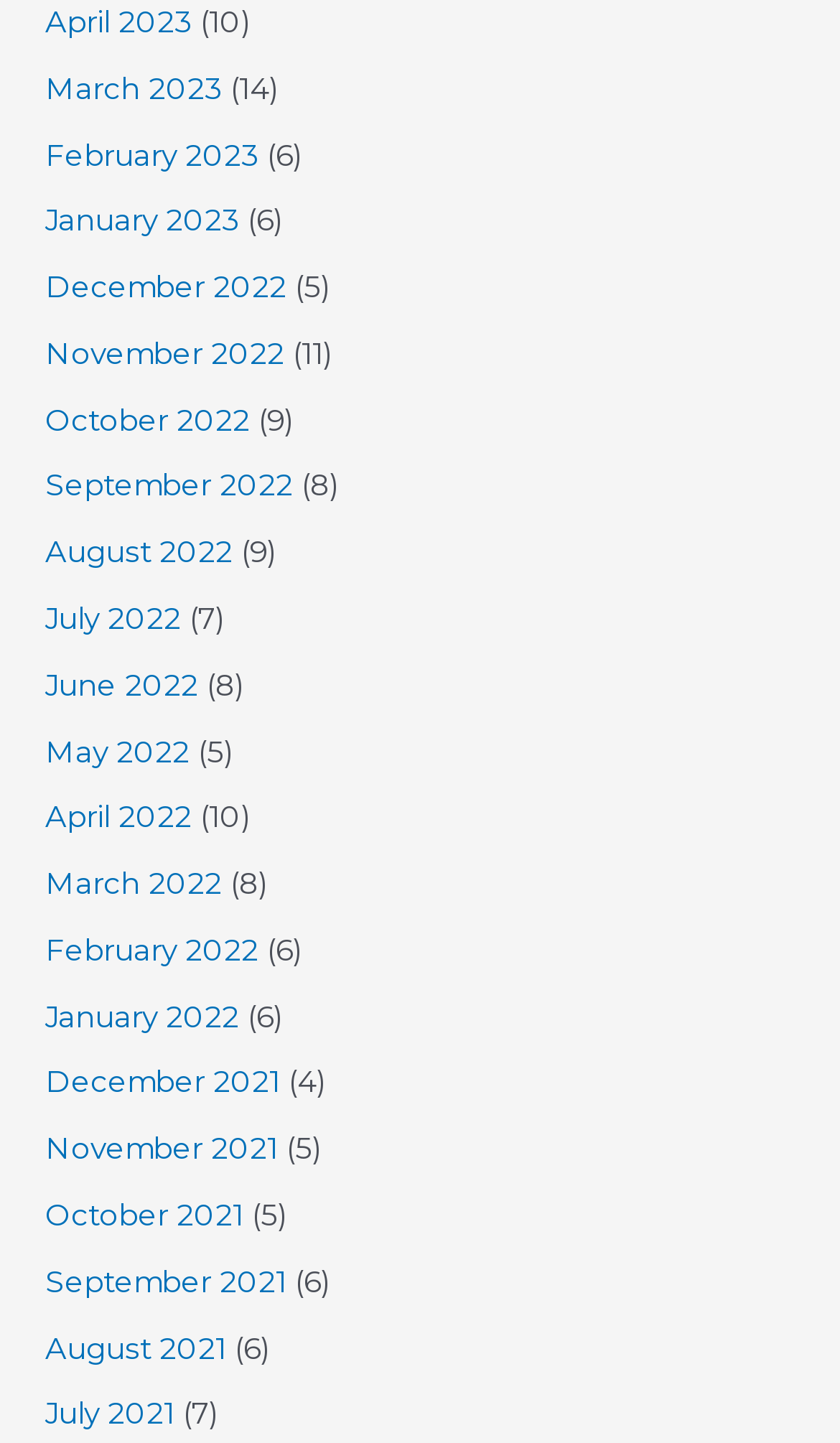Please determine the bounding box coordinates of the element's region to click in order to carry out the following instruction: "View December 2022". The coordinates should be four float numbers between 0 and 1, i.e., [left, top, right, bottom].

[0.054, 0.187, 0.341, 0.211]